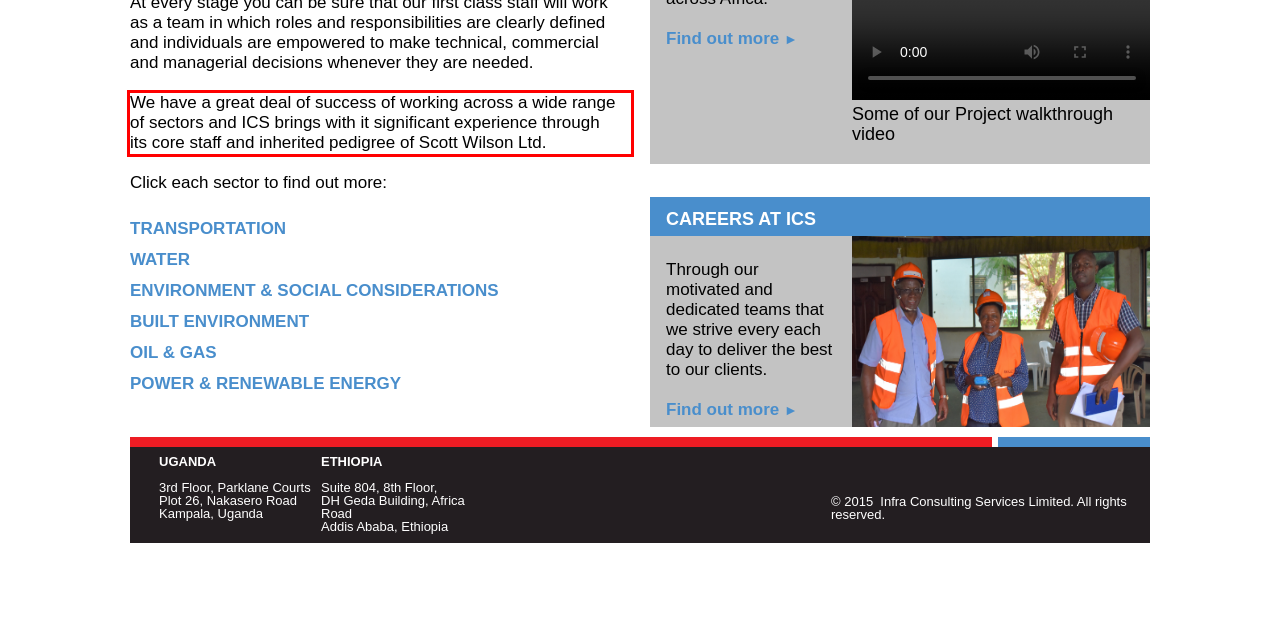Within the provided webpage screenshot, find the red rectangle bounding box and perform OCR to obtain the text content.

We have a great deal of success of working across a wide range of sectors and ICS brings with it significant experience through its core staff and inherited pedigree of Scott Wilson Ltd.